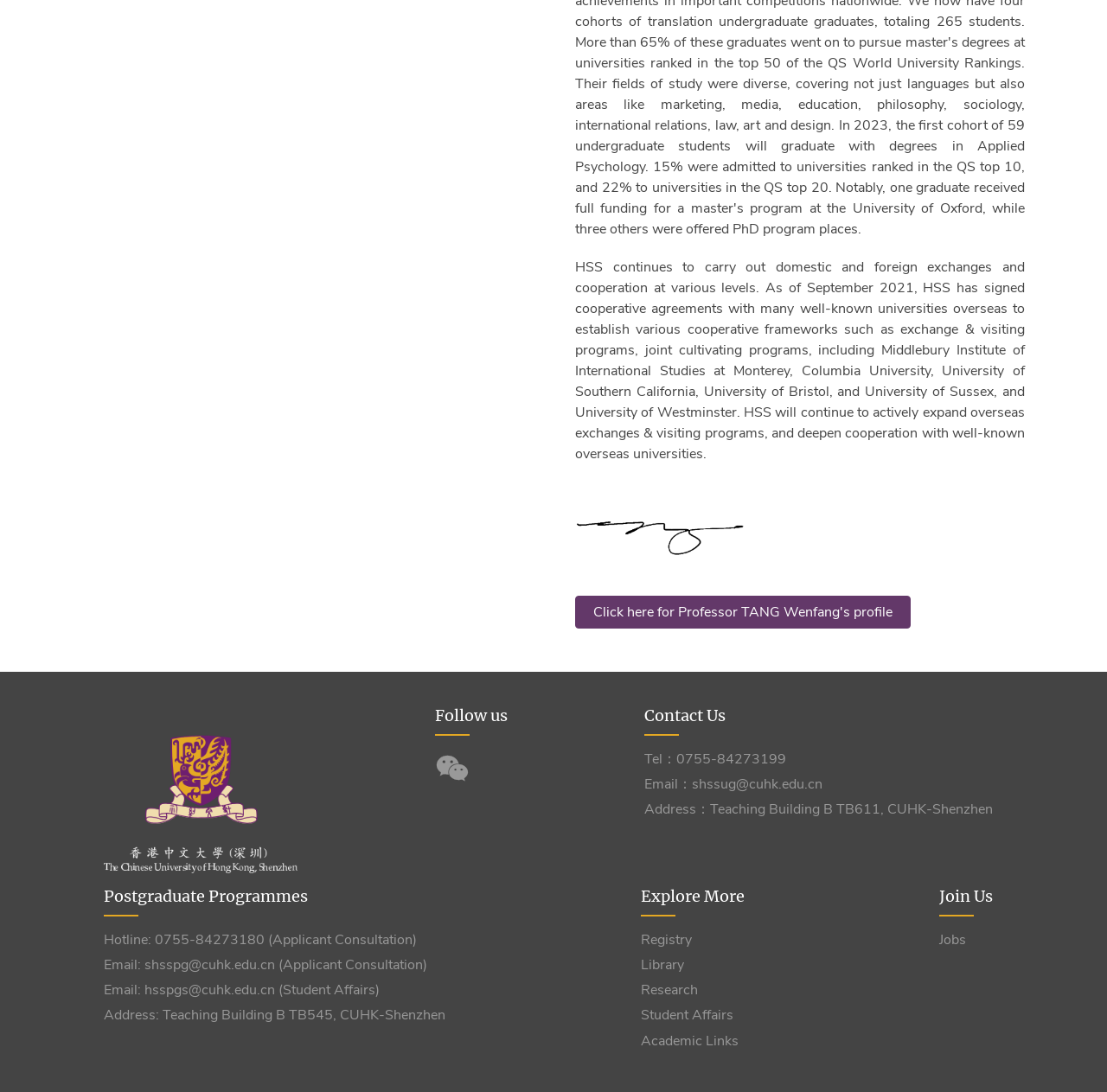Please indicate the bounding box coordinates for the clickable area to complete the following task: "Explore more about Postgraduate Programmes". The coordinates should be specified as four float numbers between 0 and 1, i.e., [left, top, right, bottom].

[0.579, 0.812, 0.672, 0.83]